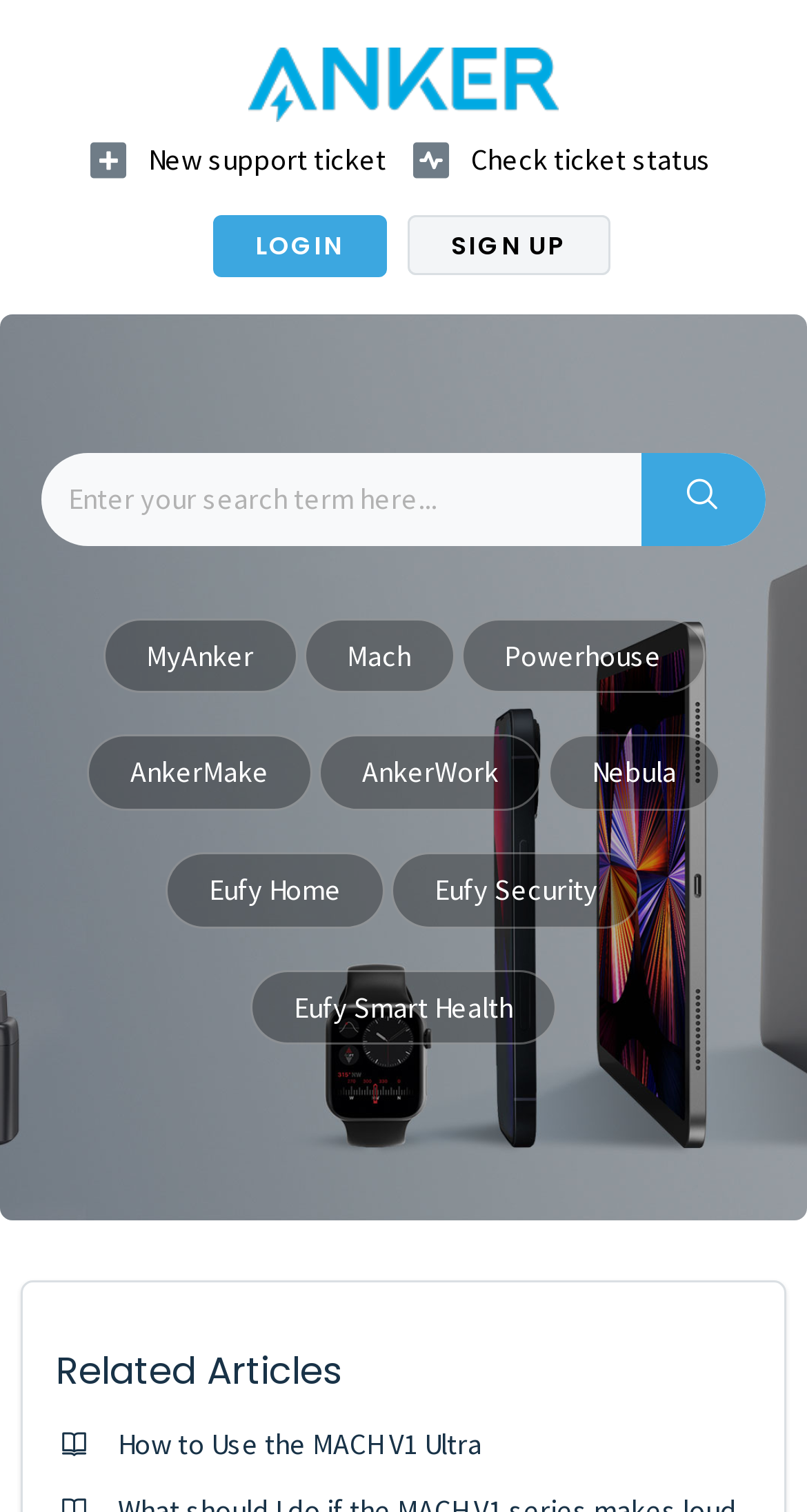Based on the image, please elaborate on the answer to the following question:
What is the title of the section below the categories?

The section below the categories has a heading element with the text 'Related Articles', which indicates that this section contains related articles.